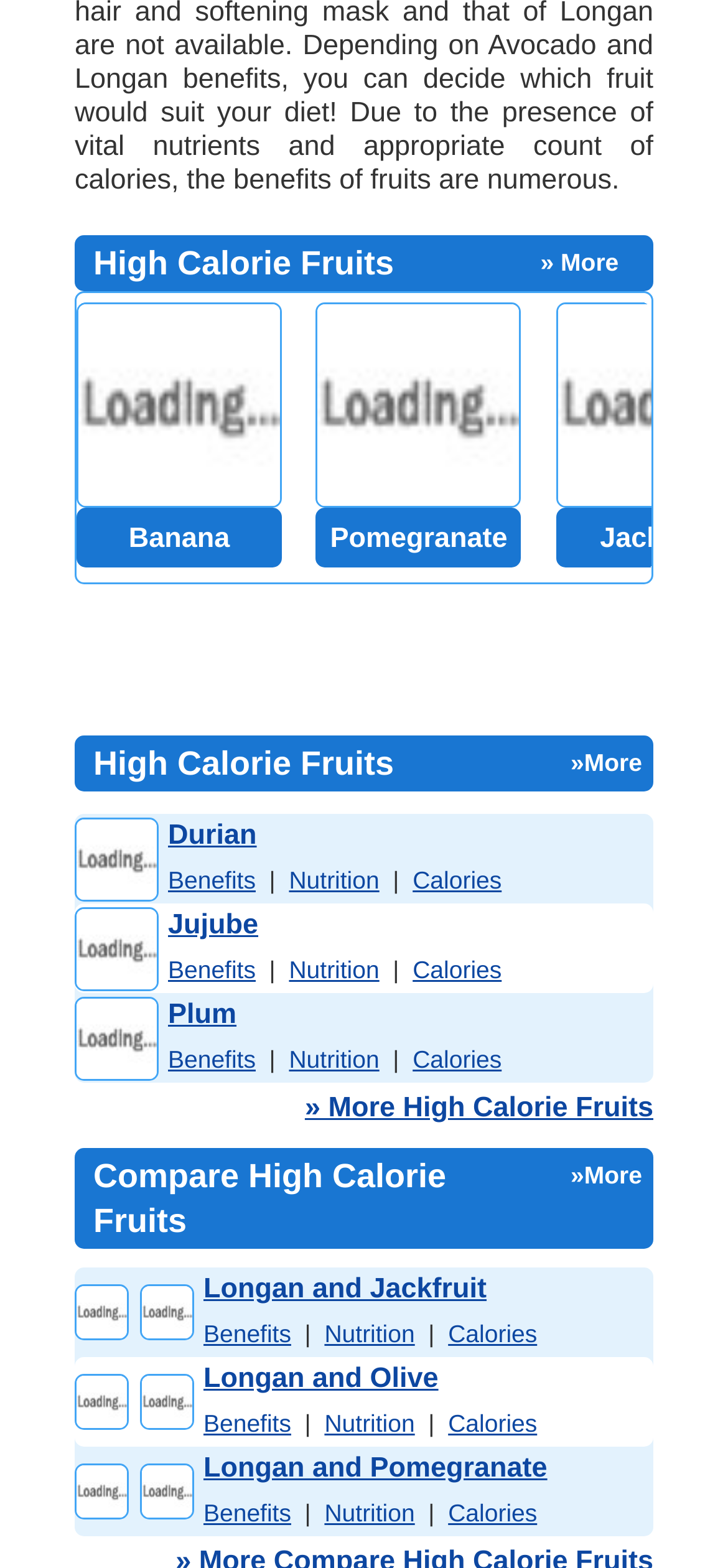Please respond in a single word or phrase: 
How many images are associated with Longan2 Jackfruit?

2